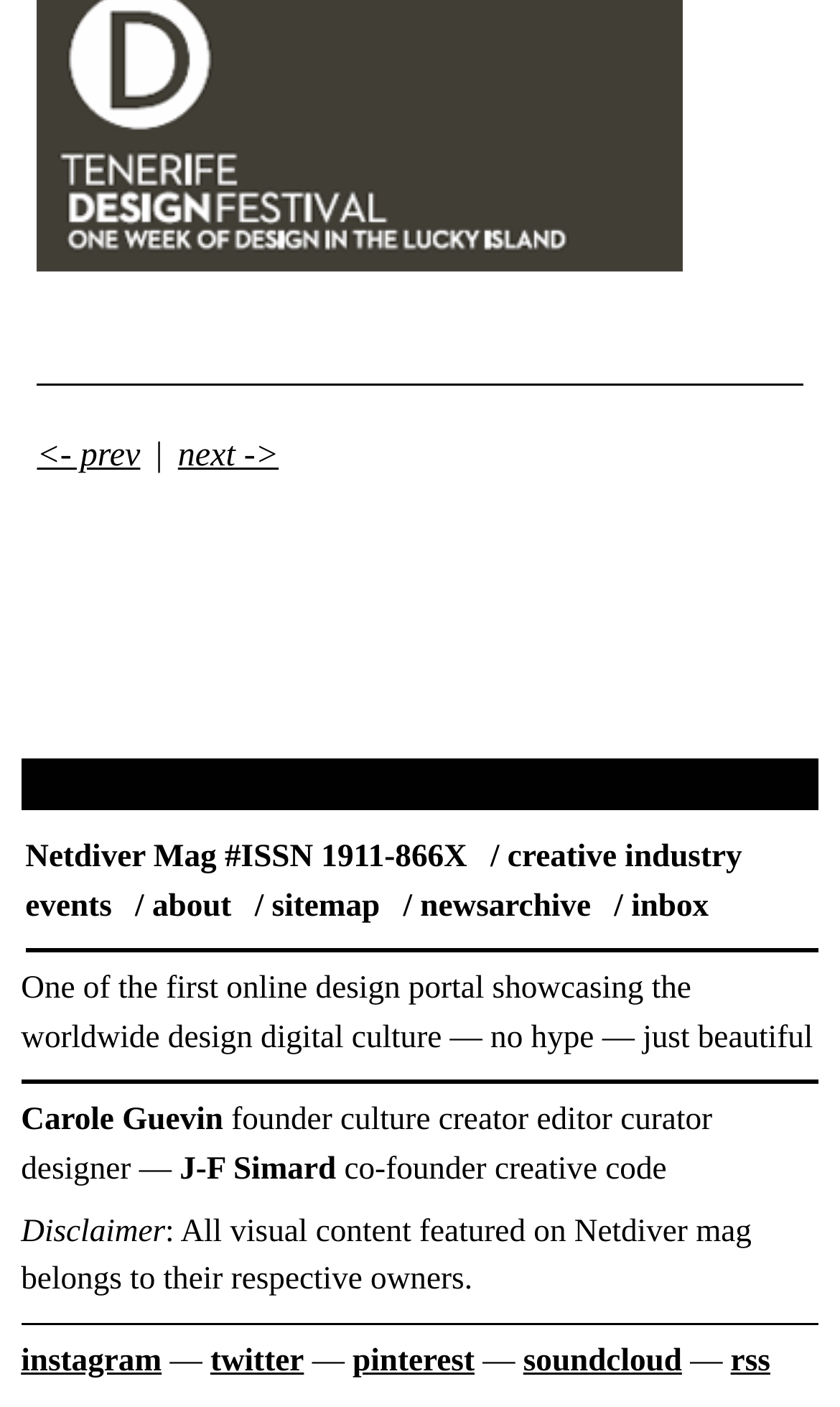What is the name of the co-founder of Netdiver Mag?
Kindly answer the question with as much detail as you can.

The answer can be found by looking at the link element with the text 'J-F Simard' which is located near the top of the webpage, indicating that he is the co-founder of Netdiver Mag.